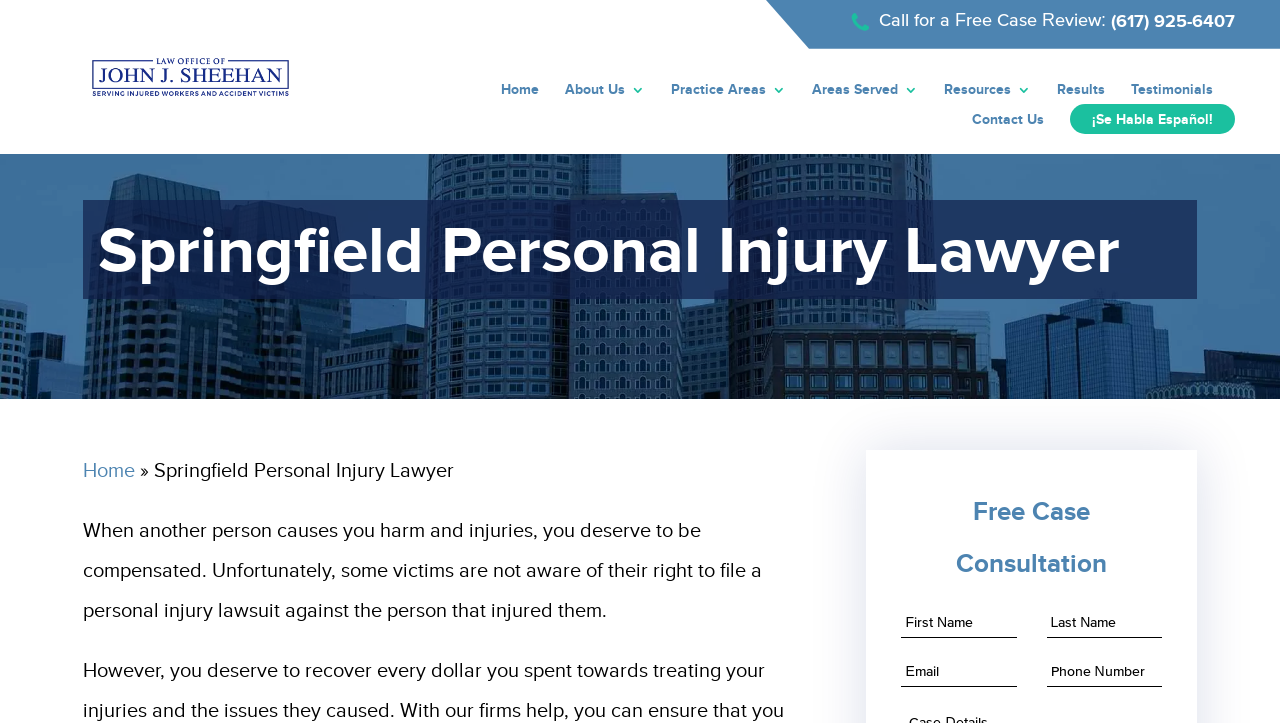Locate the bounding box coordinates of the element that should be clicked to execute the following instruction: "Fill in the 'Free Case Consultation' form".

[0.704, 0.843, 0.794, 0.883]